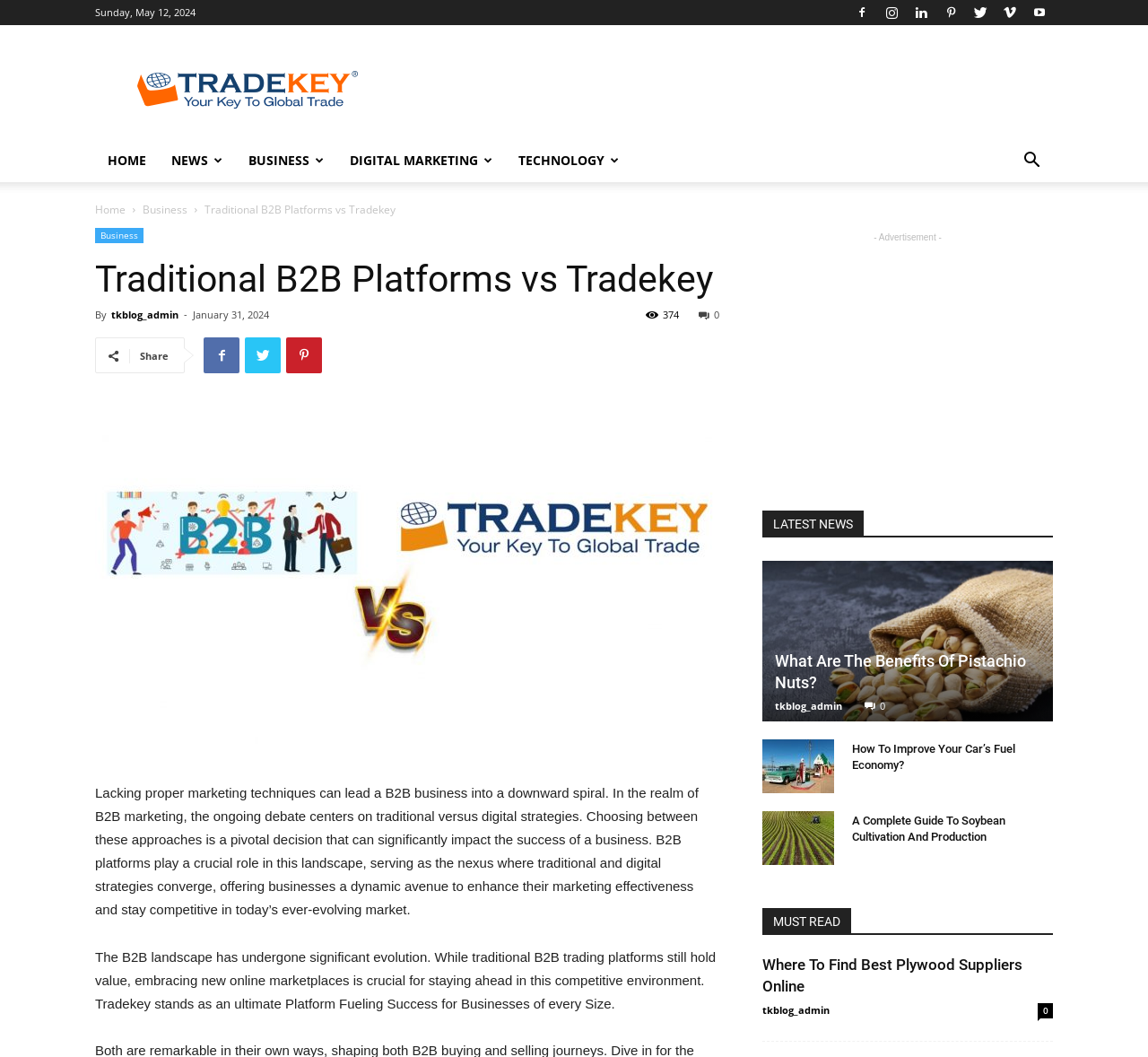Given the description "title="Facebook"", determine the bounding box of the corresponding UI element.

[0.739, 0.0, 0.762, 0.024]